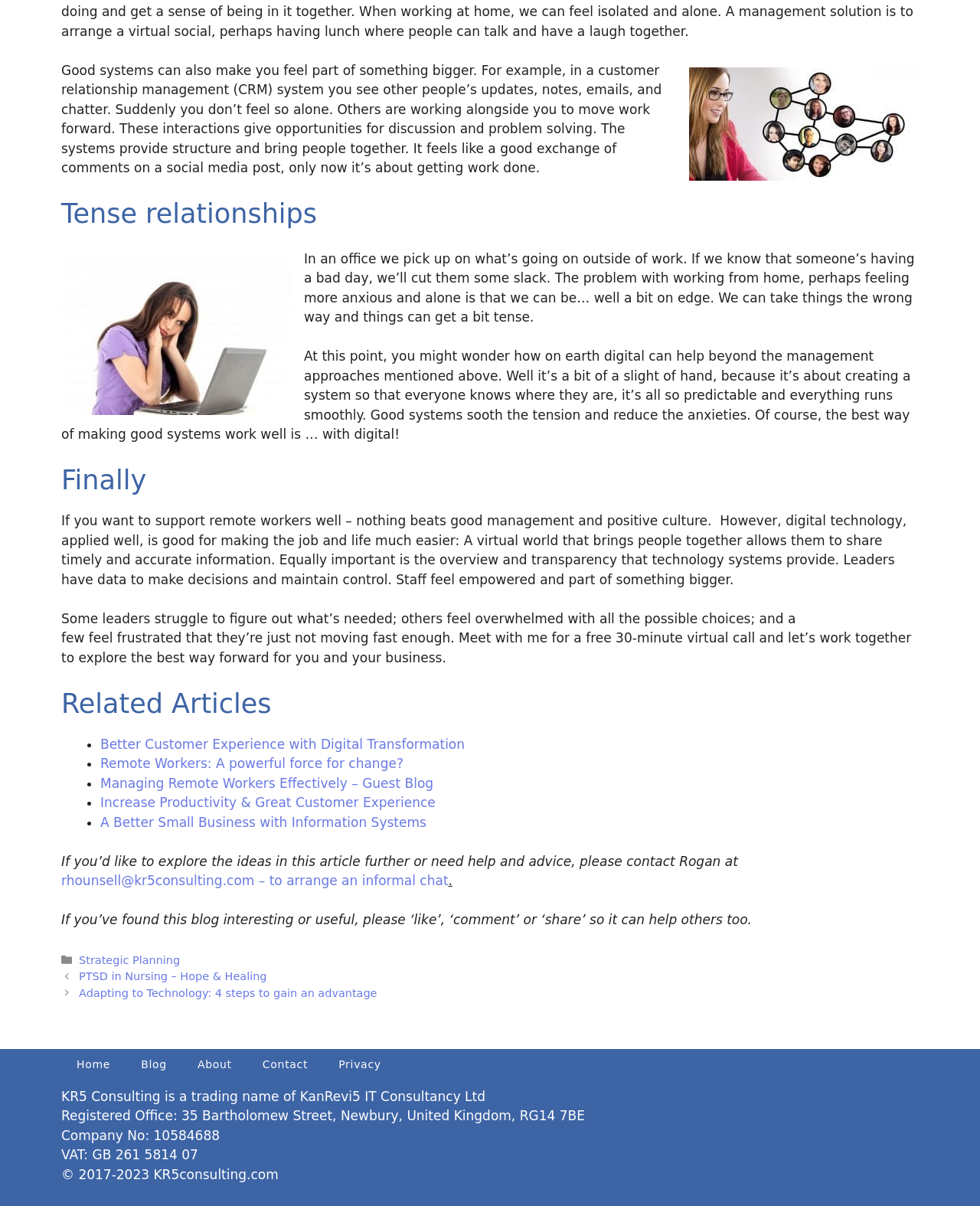Find and specify the bounding box coordinates that correspond to the clickable region for the instruction: "Read related article about better customer experience with digital transformation".

[0.102, 0.611, 0.474, 0.623]